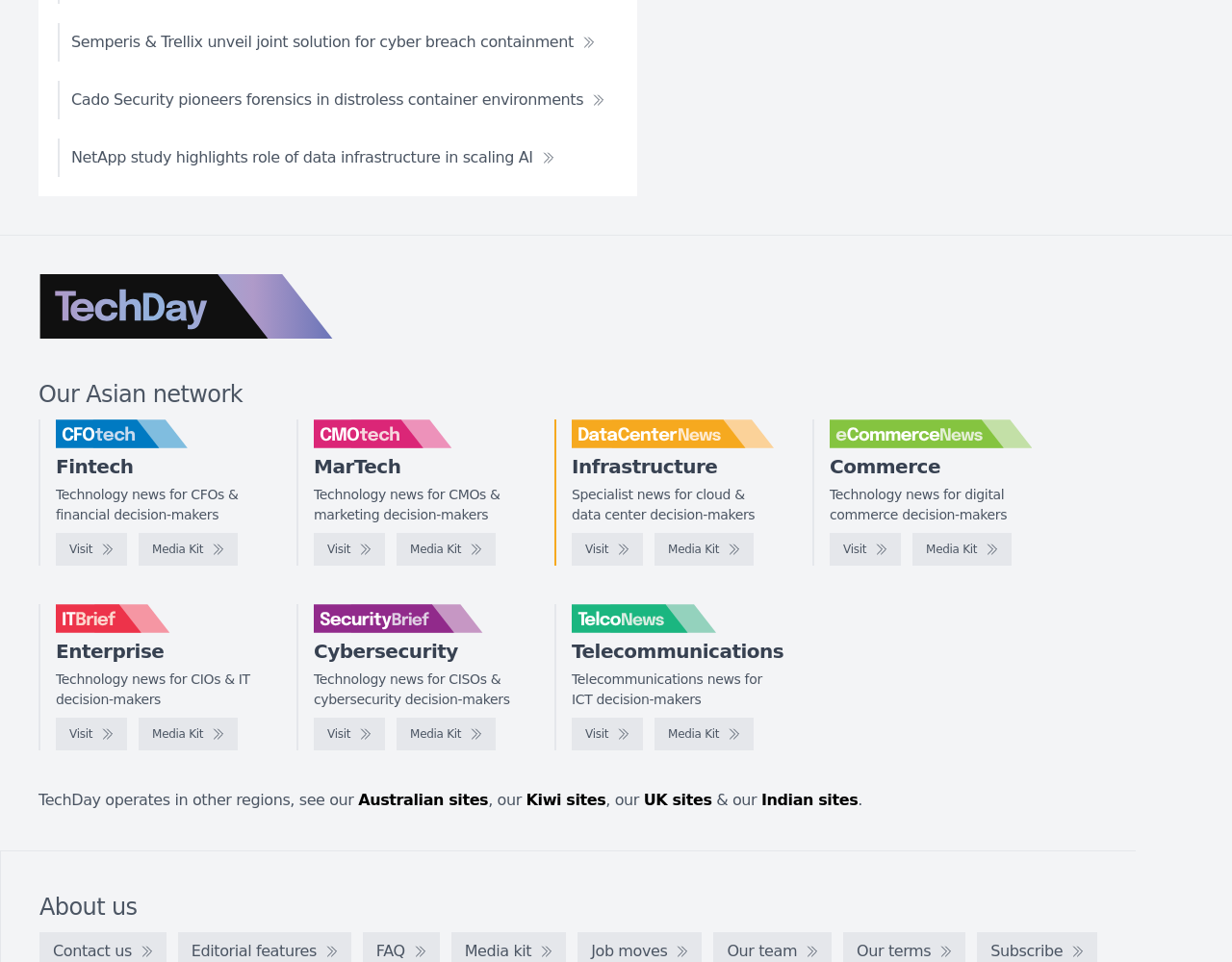Answer the question below with a single word or a brief phrase: 
What type of news does TechDay provide?

Technology news